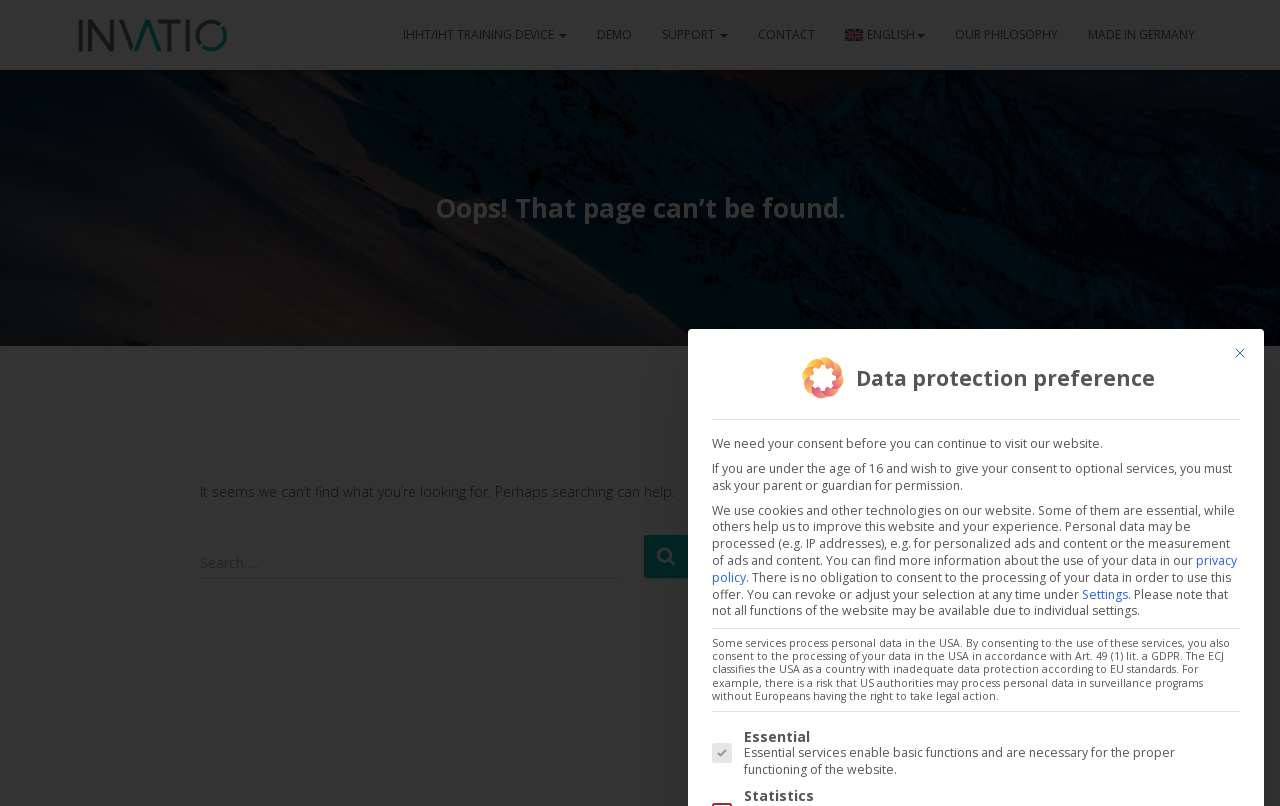How many links are there in the top navigation bar?
Look at the screenshot and respond with a single word or phrase.

7